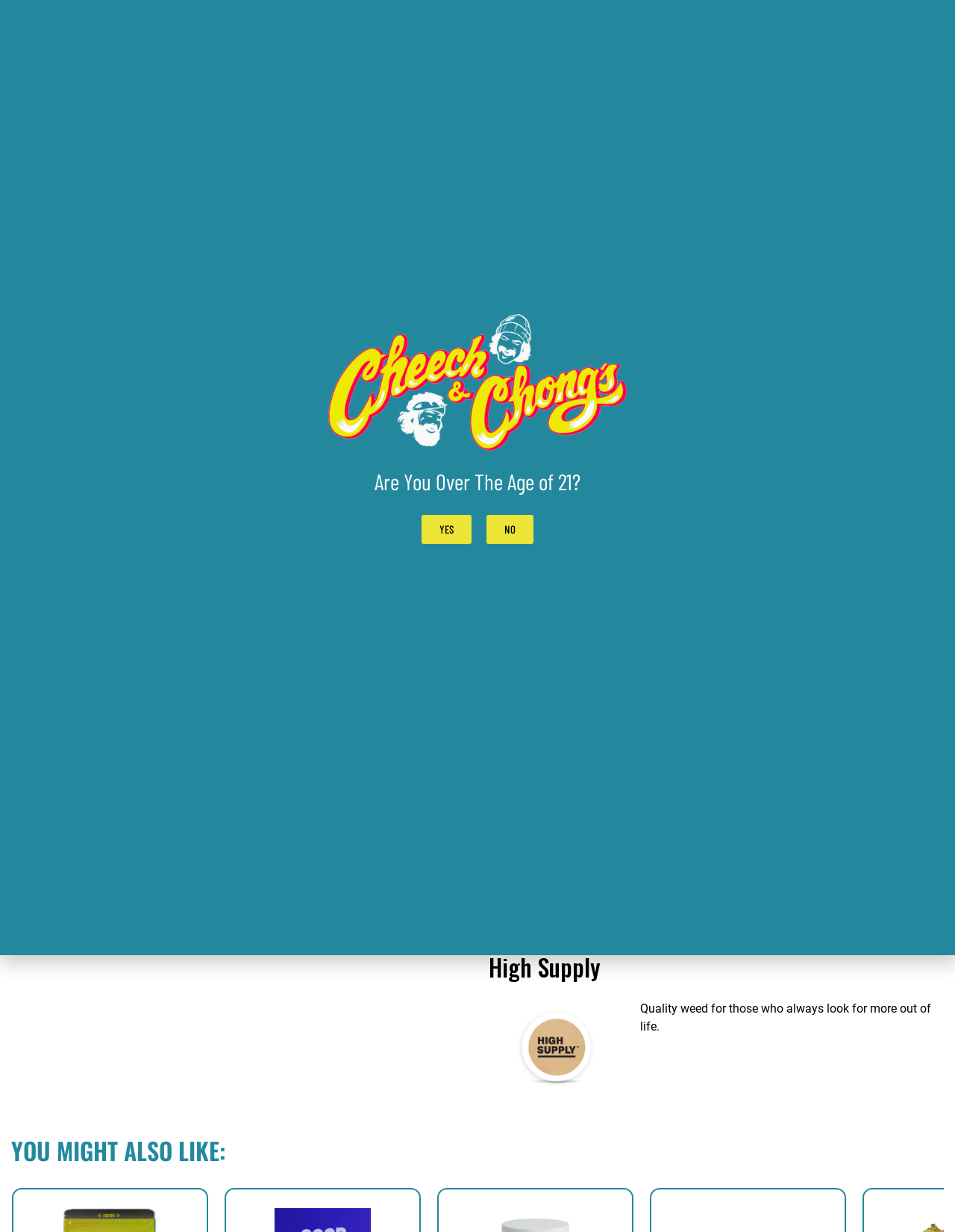Find and provide the bounding box coordinates for the UI element described with: "Related changes".

None